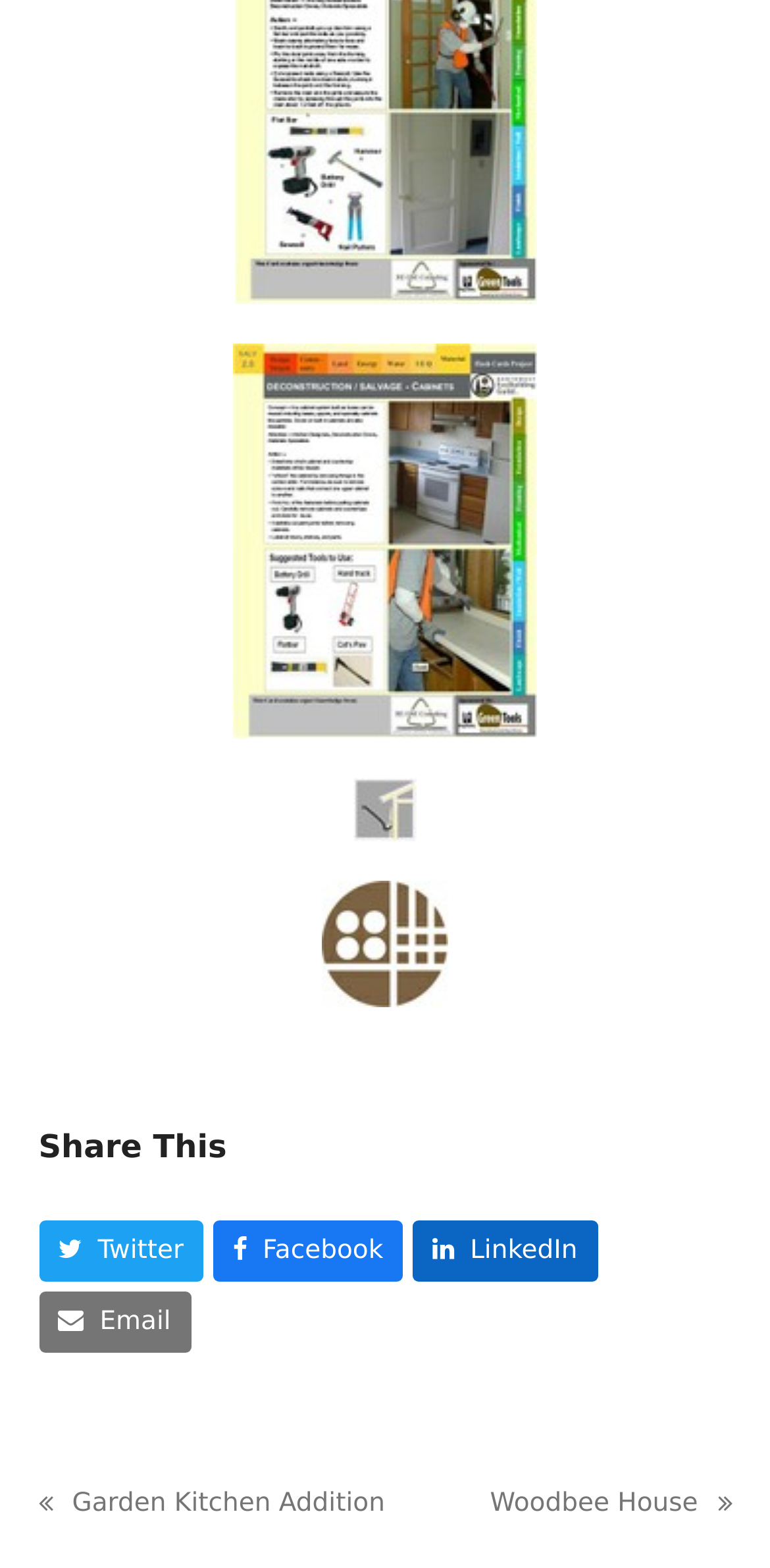Provide the bounding box coordinates for the specified HTML element described in this description: "Turtles All the Way Down". The coordinates should be four float numbers ranging from 0 to 1, in the format [left, top, right, bottom].

None